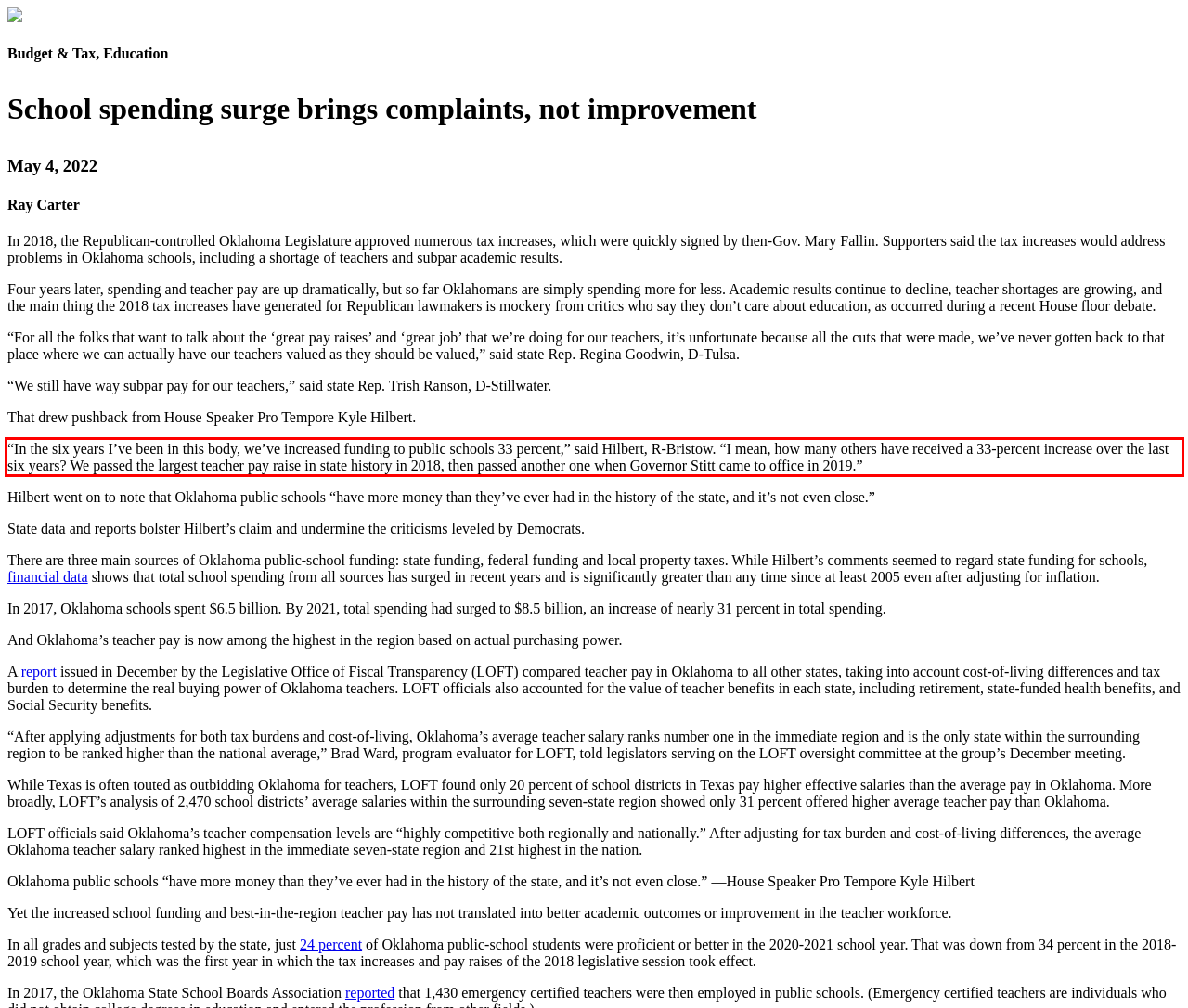Examine the webpage screenshot and use OCR to recognize and output the text within the red bounding box.

“In the six years I’ve been in this body, we’ve increased funding to public schools 33 percent,” said Hilbert, R-Bristow. “I mean, how many others have received a 33-percent increase over the last six years? We passed the largest teacher pay raise in state history in 2018, then passed another one when Governor Stitt came to office in 2019.”